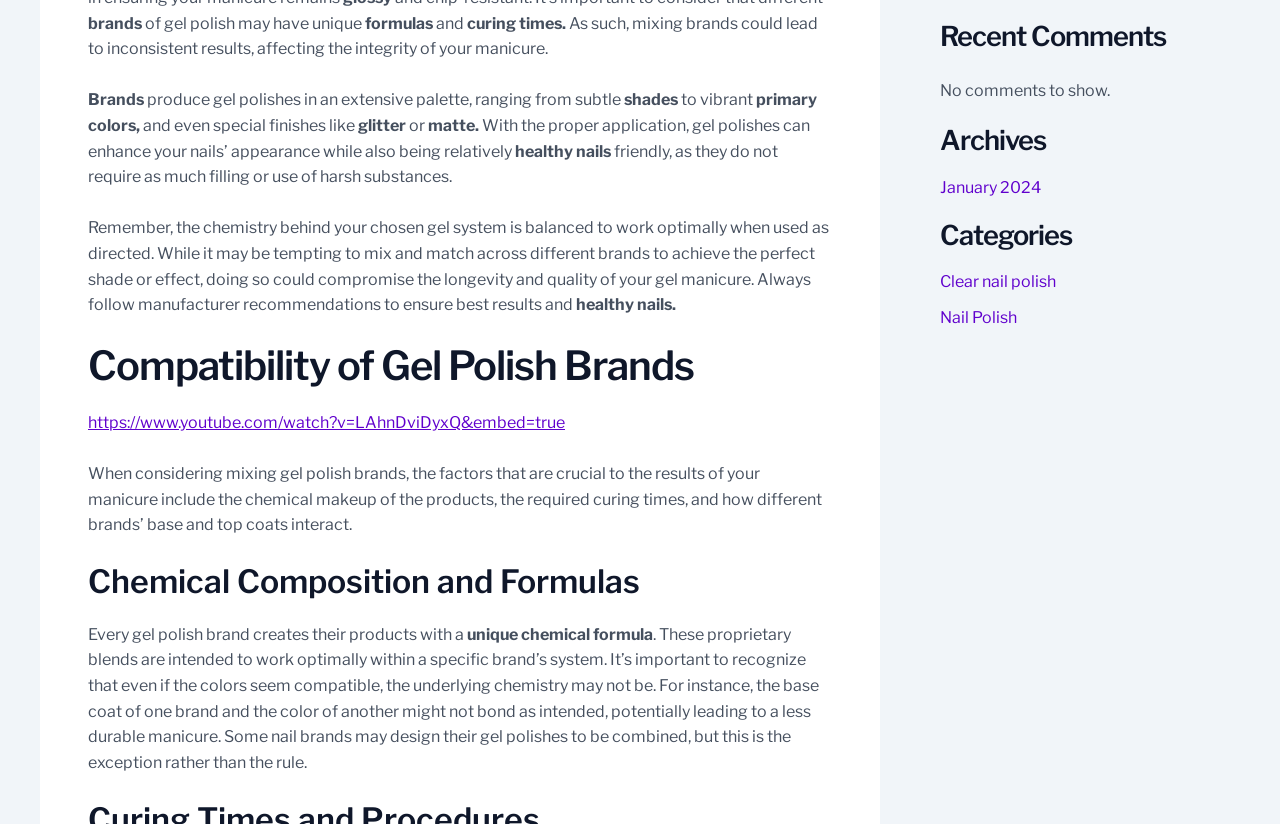Determine the bounding box coordinates for the UI element with the following description: "aria-label="Share story"". The coordinates should be four float numbers between 0 and 1, represented as [left, top, right, bottom].

None